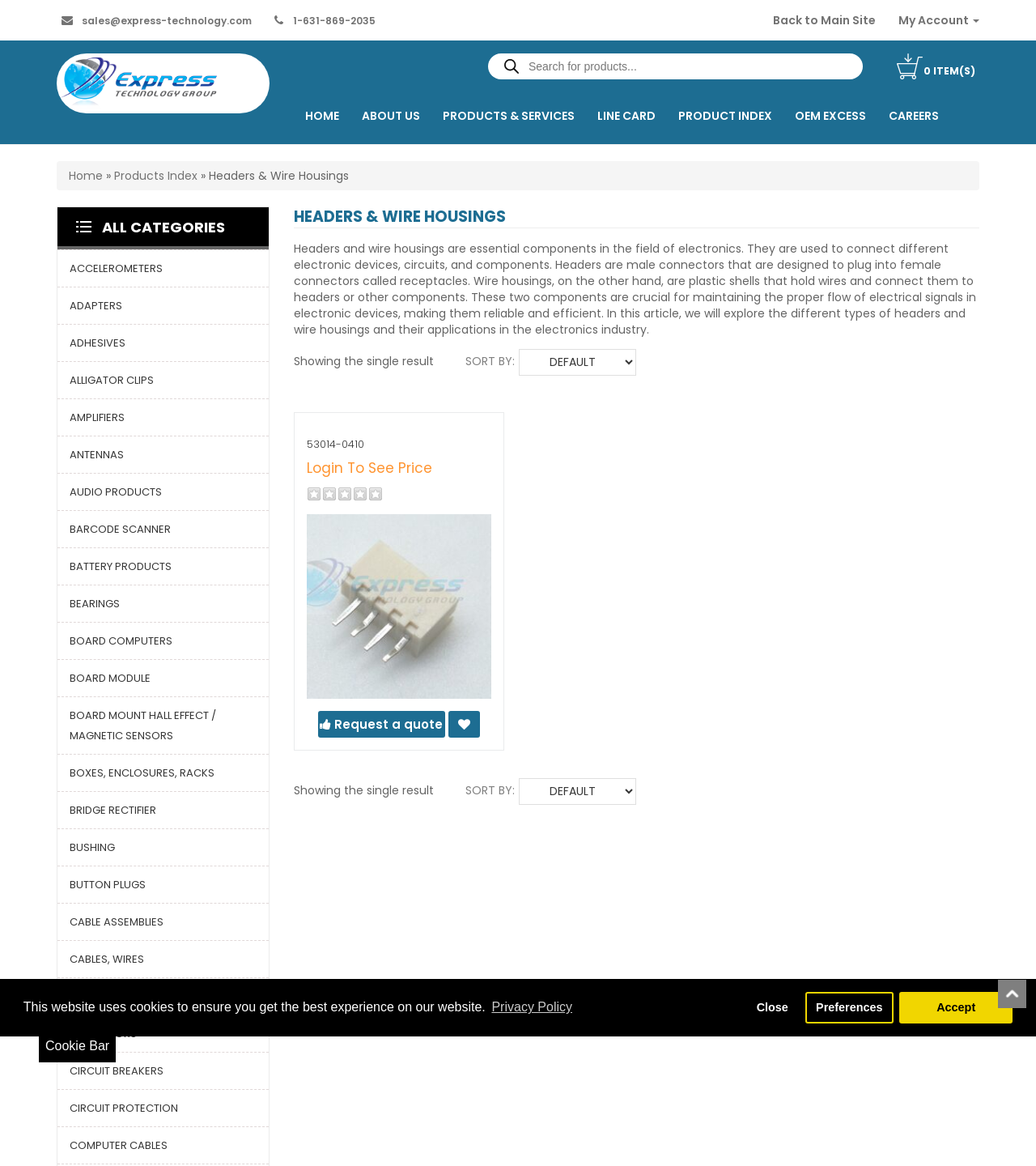Determine the bounding box of the UI element mentioned here: "Close". The coordinates must be in the format [left, top, right, bottom] with values ranging from 0 to 1.

[0.72, 0.85, 0.771, 0.878]